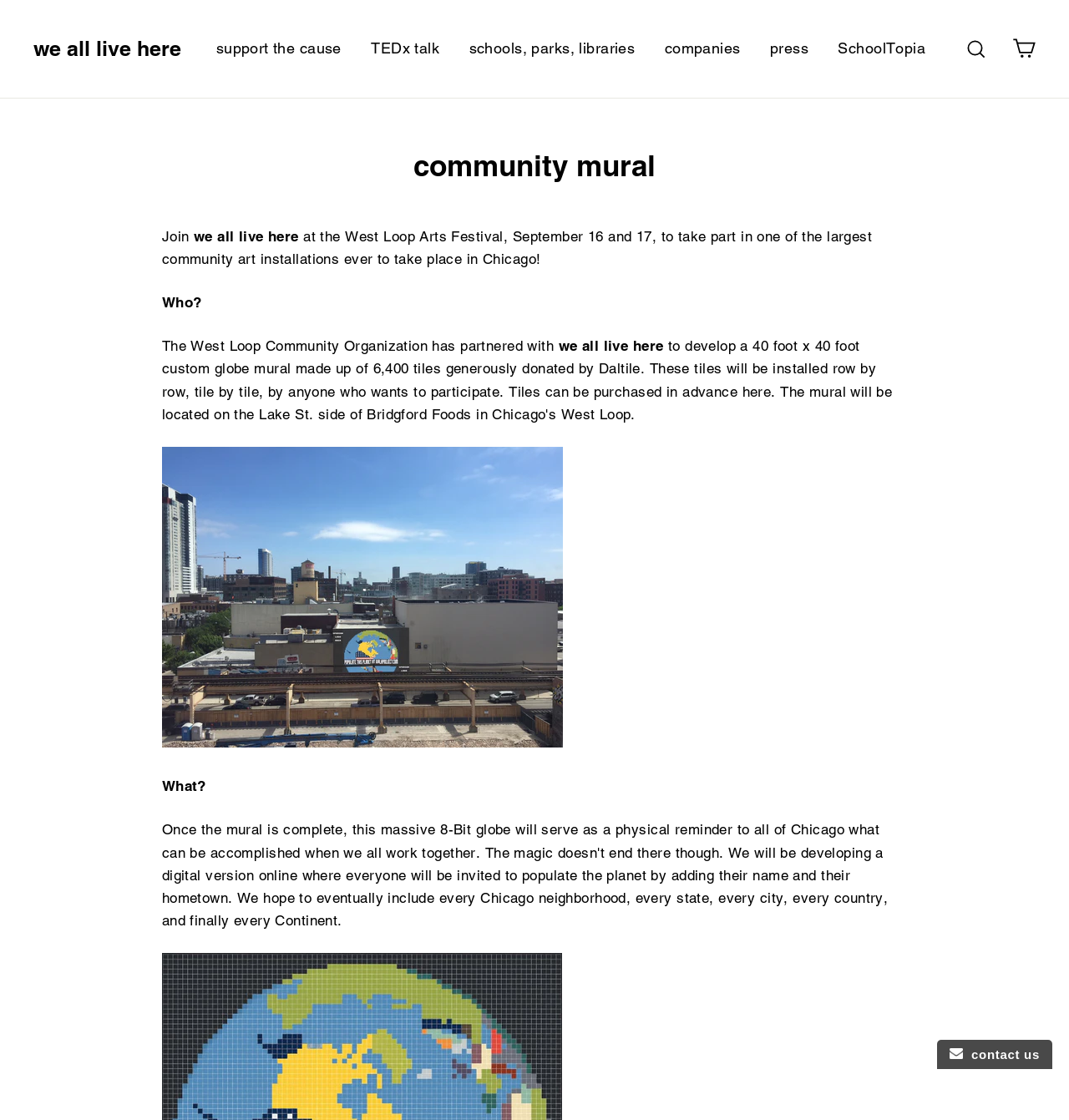Extract the bounding box of the UI element described as: "TEDx talk".

[0.335, 0.027, 0.423, 0.06]